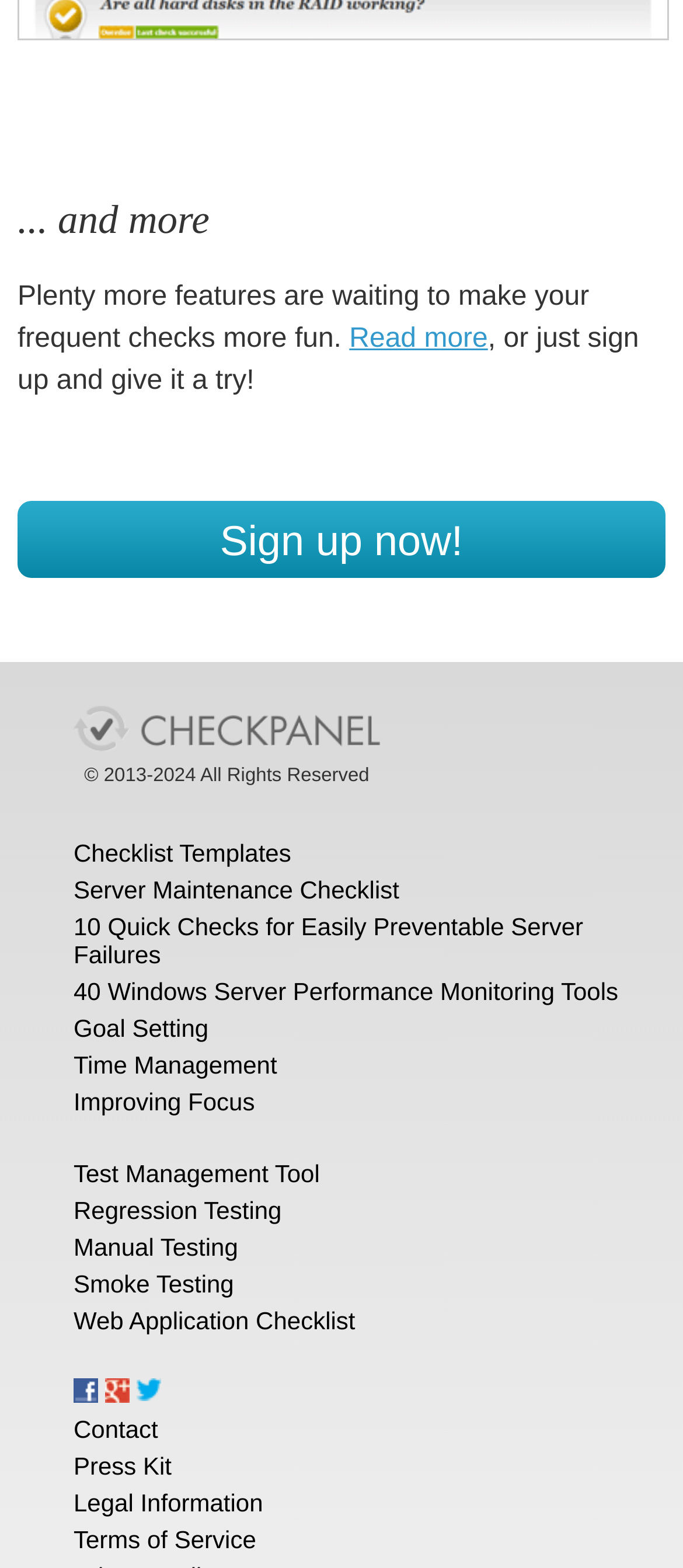Using a single word or phrase, answer the following question: 
How many links are there in the footer section?

14